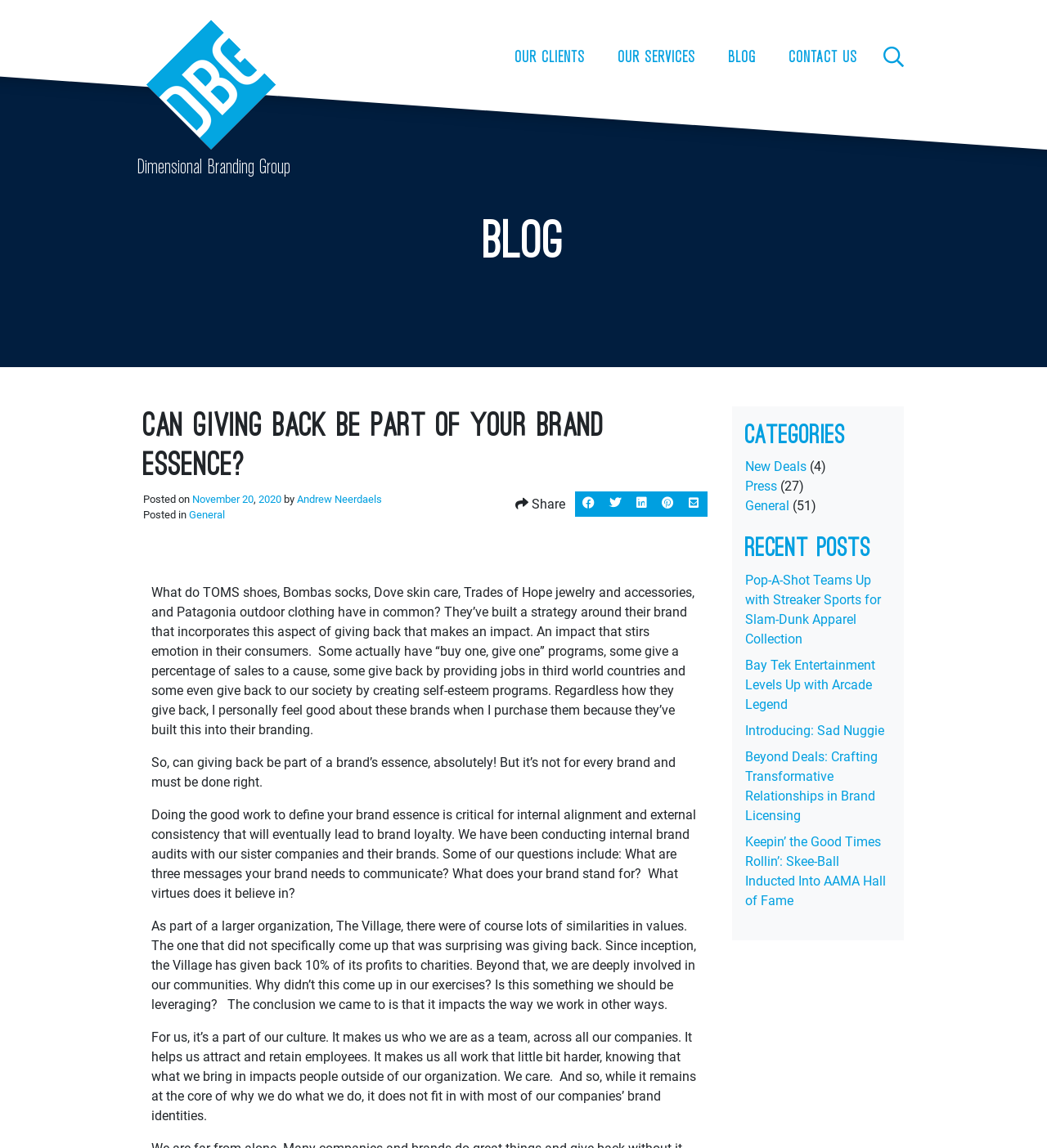Determine the bounding box coordinates of the clickable element necessary to fulfill the instruction: "Click the 'CONTACT US' link". Provide the coordinates as four float numbers within the 0 to 1 range, i.e., [left, top, right, bottom].

[0.747, 0.034, 0.825, 0.067]